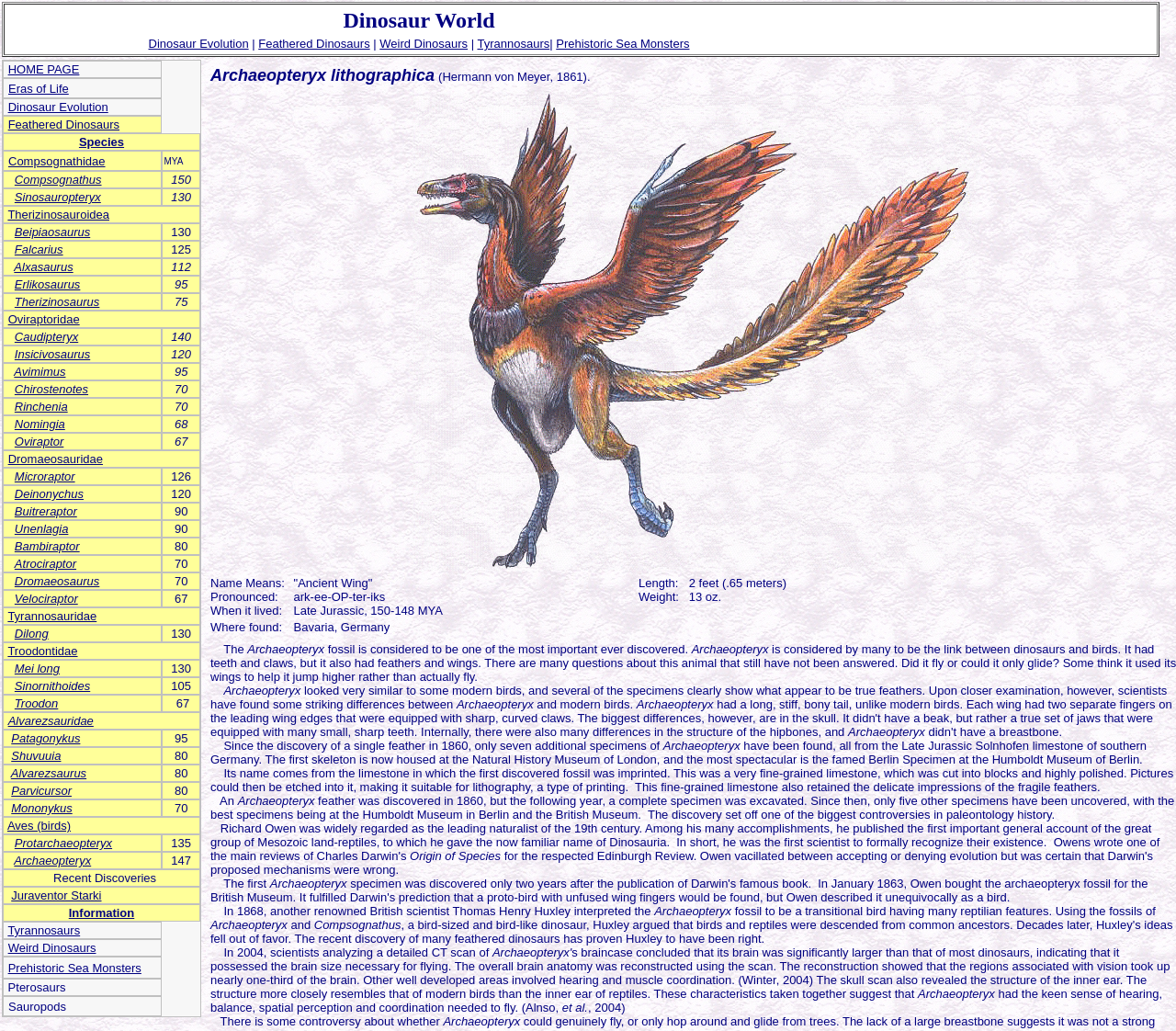What is the category of Therizinosauroidea?
Please give a detailed answer to the question using the information shown in the image.

Therizinosauroidea is a link in the table on the left, and based on its position and formatting, it appears to be a category or group of dinosaurs, rather than a specific species.